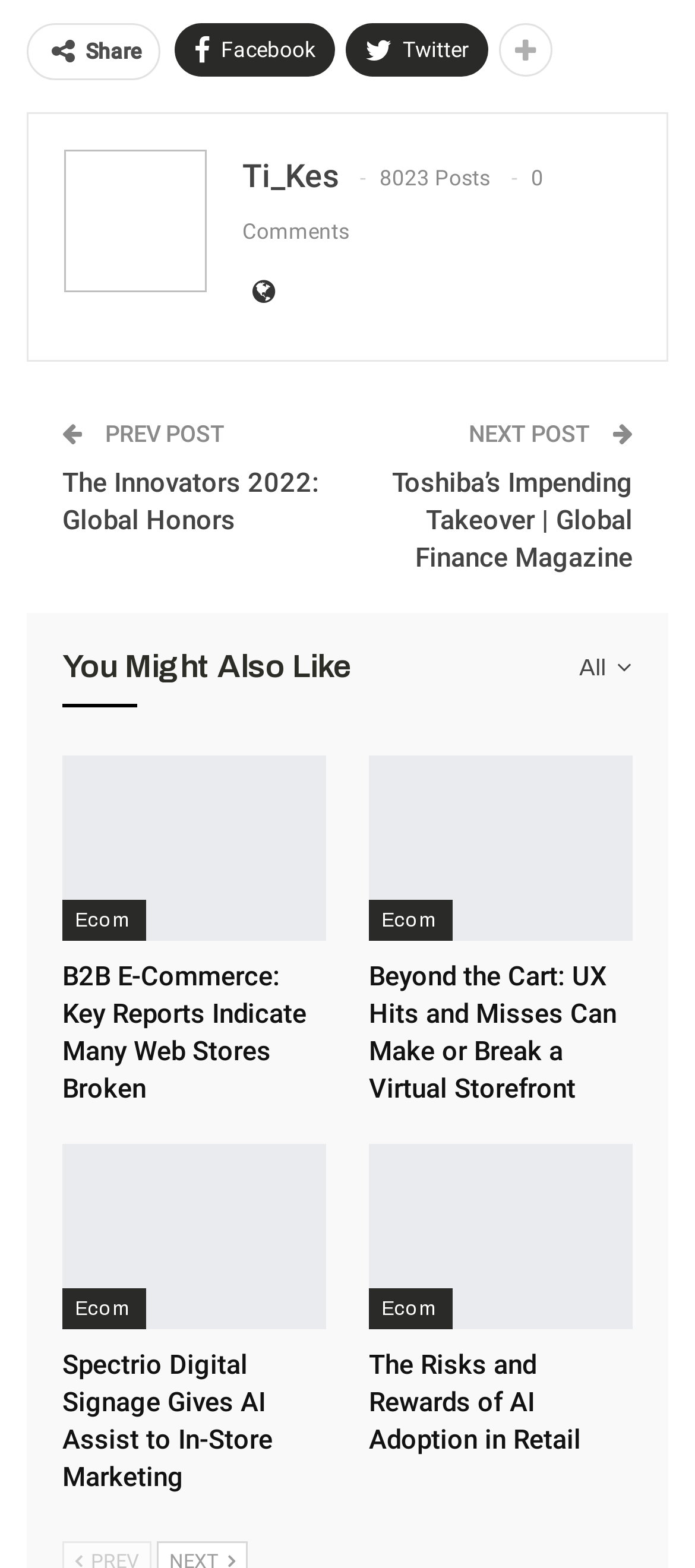Provide the bounding box coordinates of the area you need to click to execute the following instruction: "Explore Ecom".

[0.09, 0.574, 0.209, 0.6]